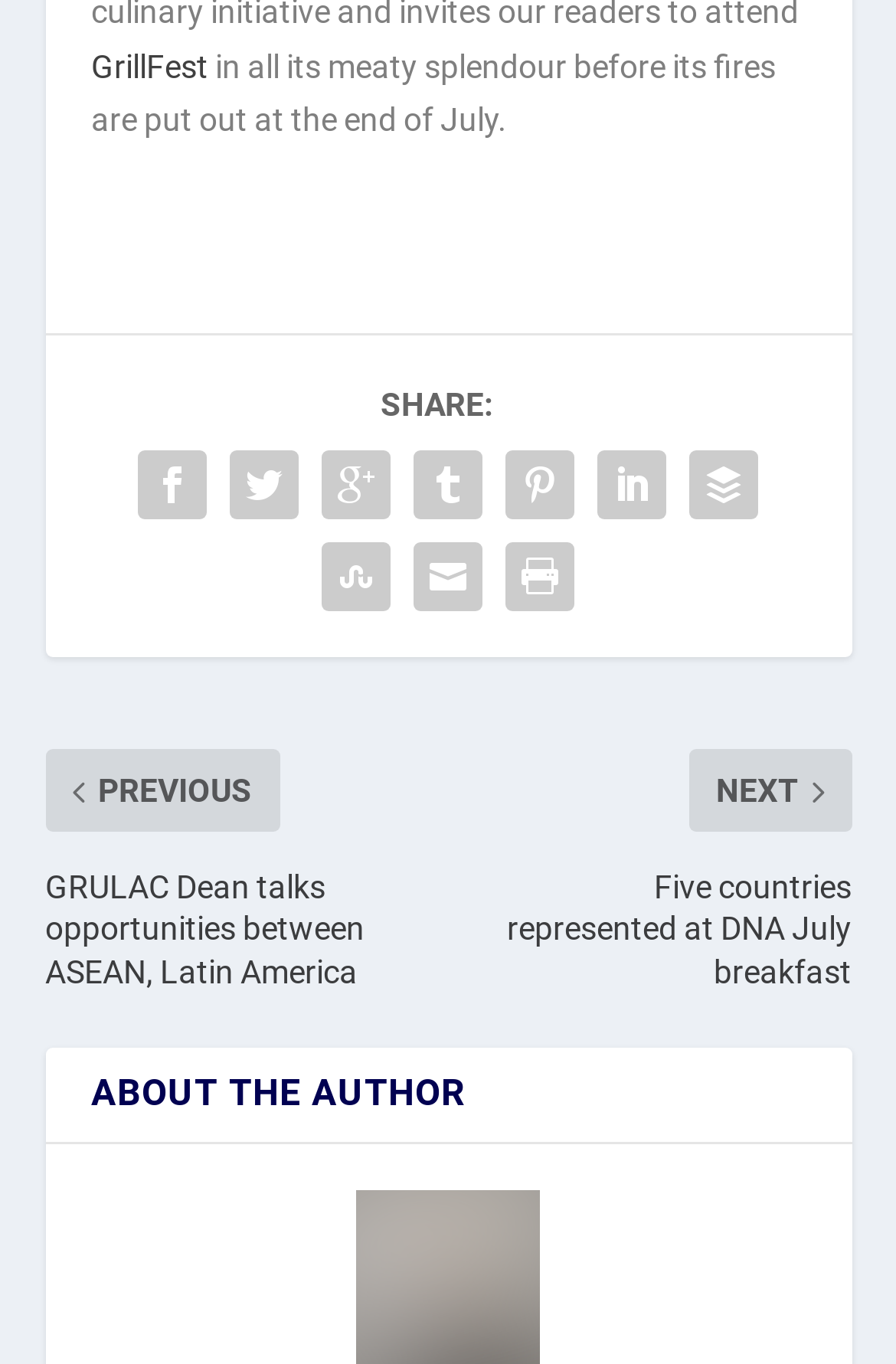Is the event still ongoing?
Look at the image and answer the question using a single word or phrase.

No